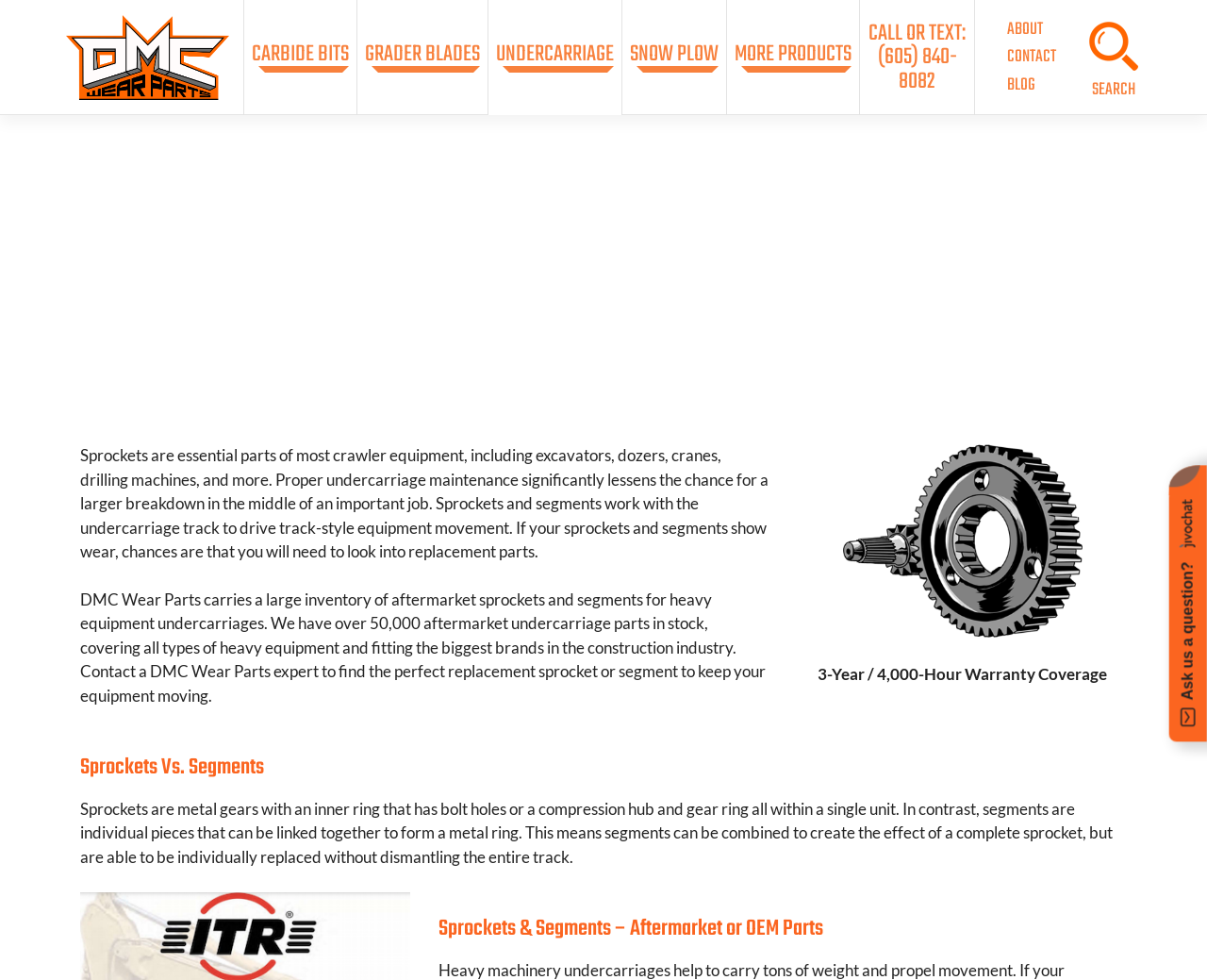Based on the image, please respond to the question with as much detail as possible:
What is the purpose of sprockets and segments?

I read the paragraph that starts with 'Sprockets are essential parts of most crawler equipment...' and found that it explains the purpose of sprockets and segments, which is to drive track-style equipment movement.